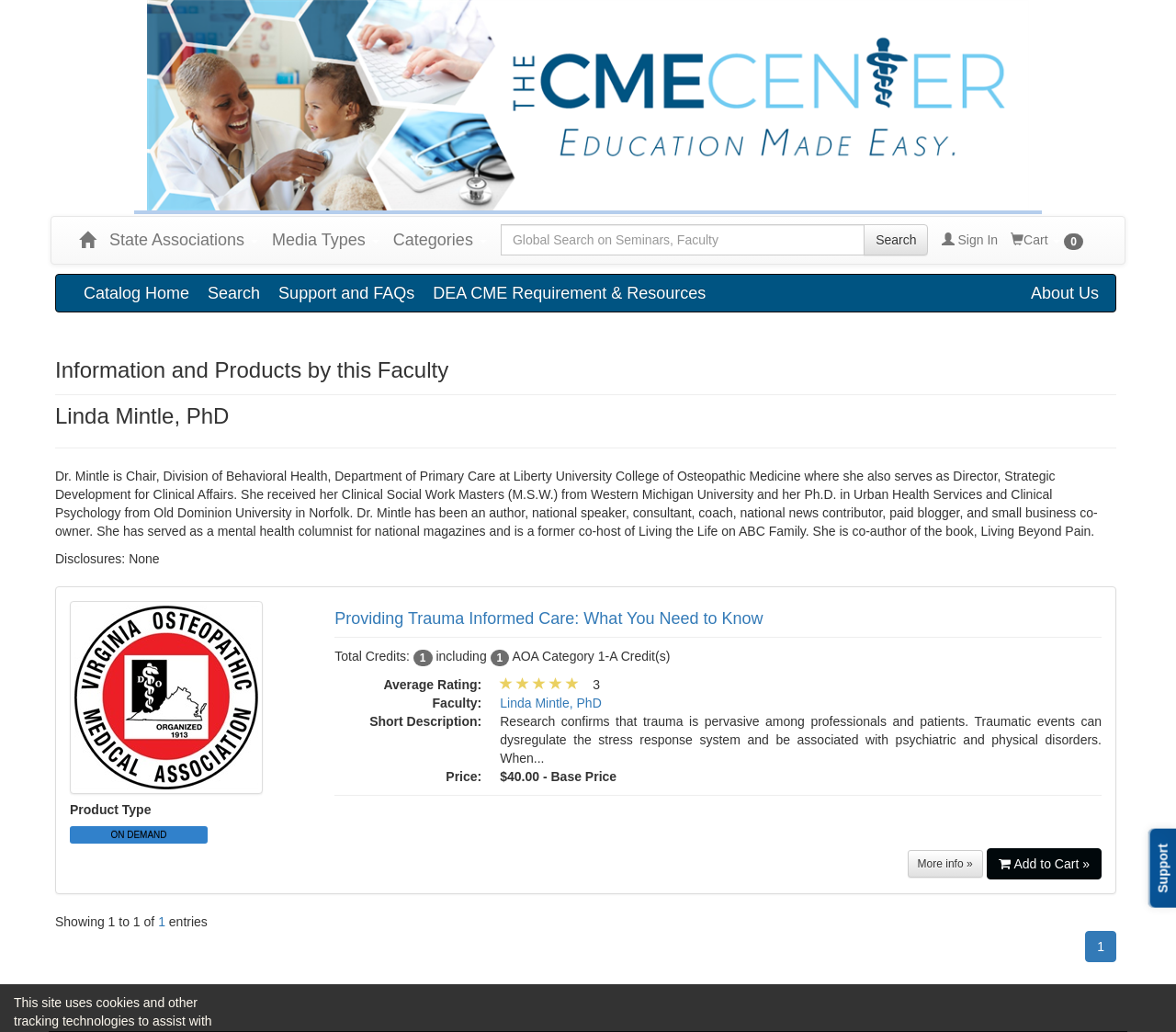Provide the bounding box coordinates for the UI element described in this sentence: "More info »". The coordinates should be four float values between 0 and 1, i.e., [left, top, right, bottom].

[0.772, 0.824, 0.836, 0.85]